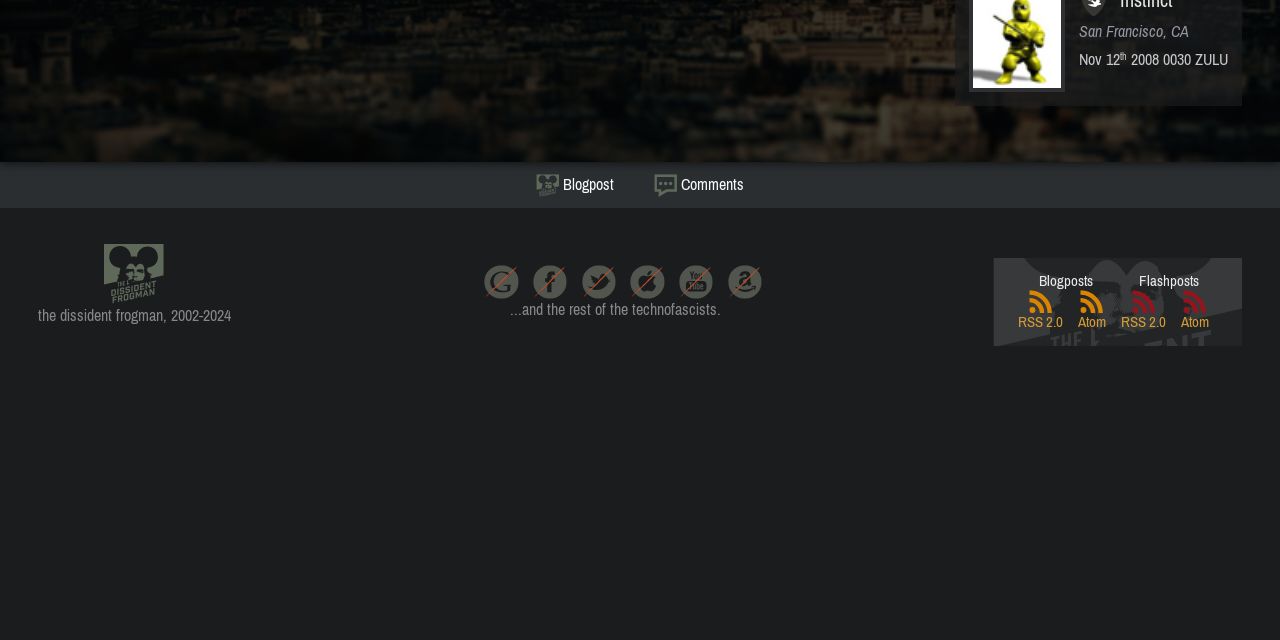Find the bounding box coordinates for the UI element that matches this description: "Blogpost".

[0.403, 0.253, 0.495, 0.324]